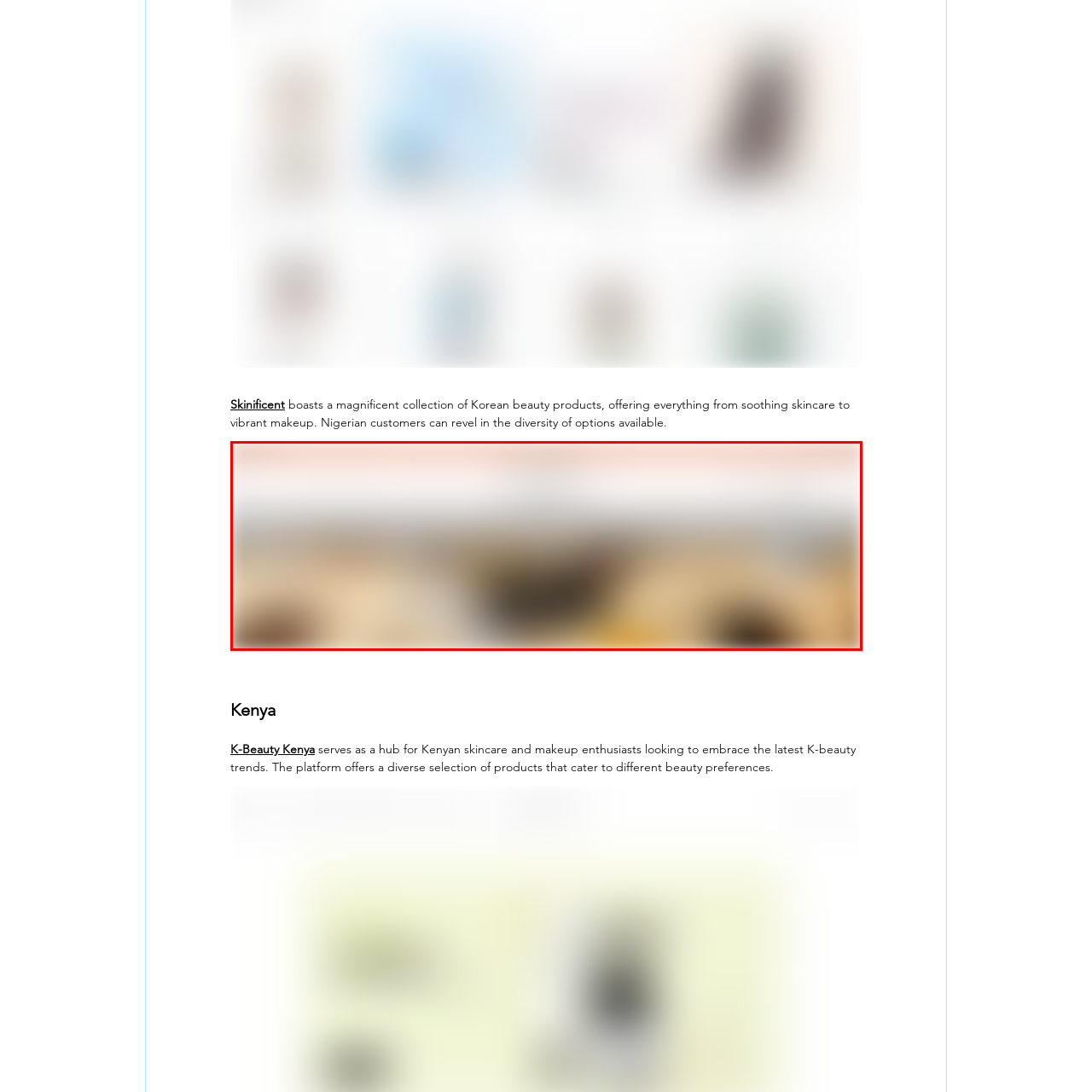What is the target audience for this collection?
Check the image inside the red boundary and answer the question using a single word or brief phrase.

Nigerian and Kenyan customers